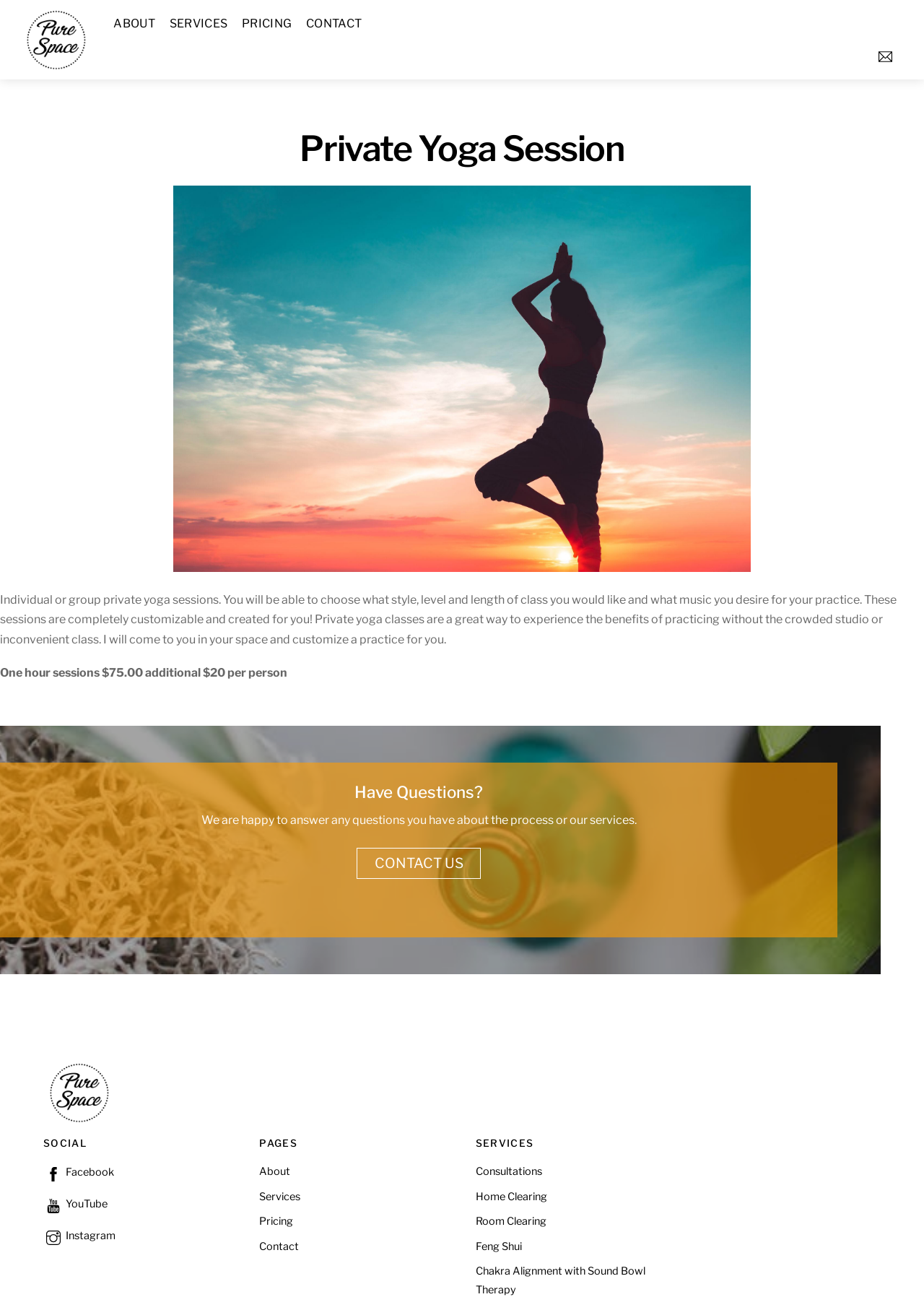Please determine the bounding box coordinates for the element that should be clicked to follow these instructions: "Click on the 'CONTACT US' link".

[0.386, 0.654, 0.521, 0.678]